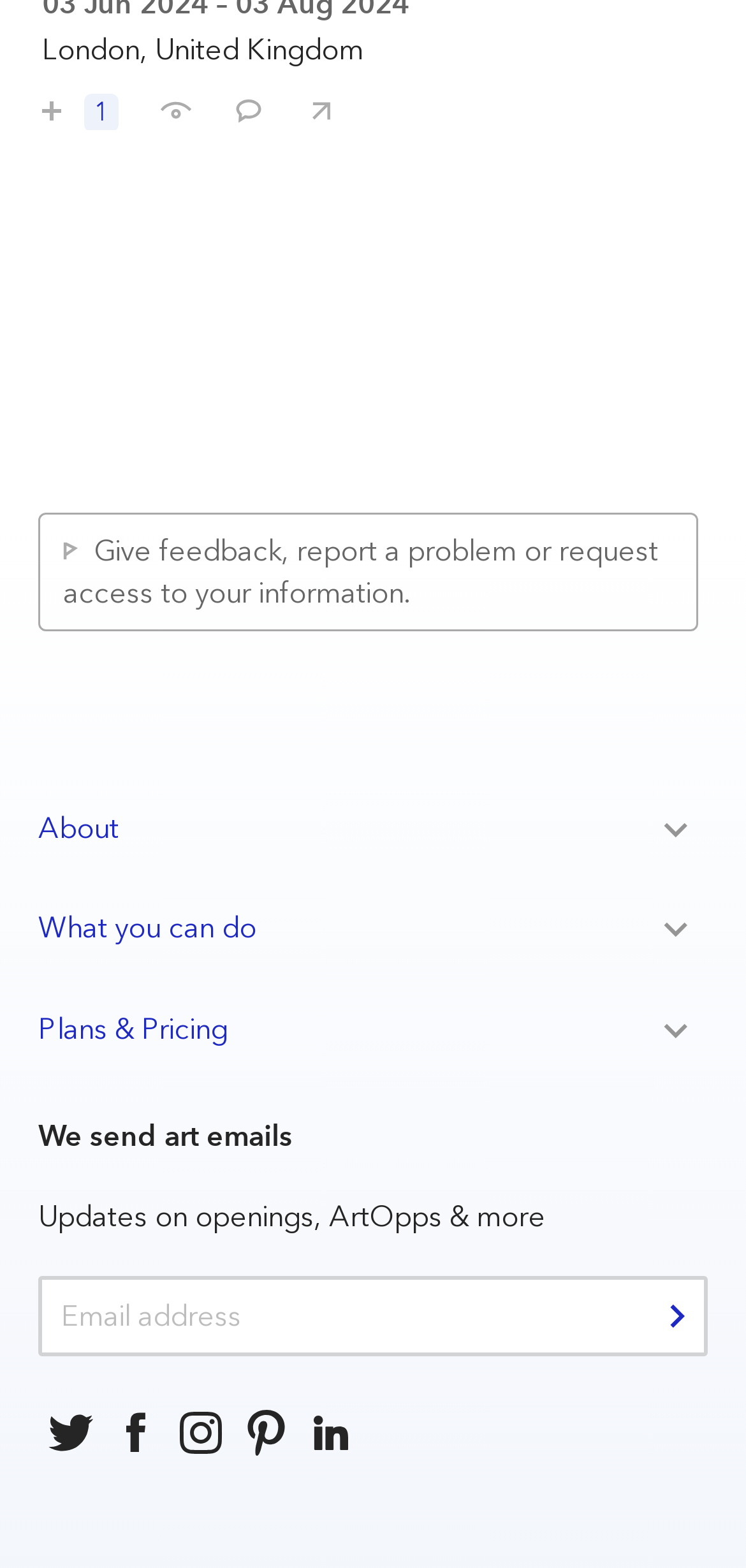Pinpoint the bounding box coordinates for the area that should be clicked to perform the following instruction: "Share Dionysus with your friends".

[0.379, 0.046, 0.451, 0.082]